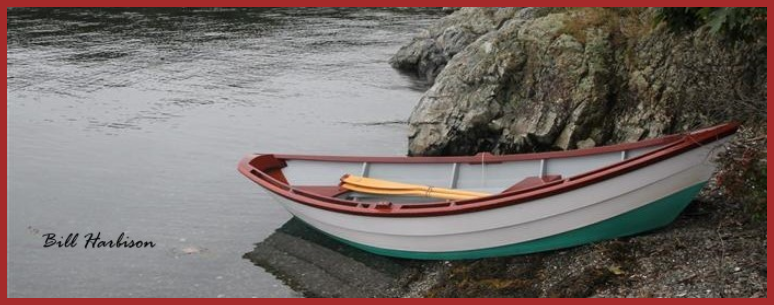Using the information in the image, give a detailed answer to the following question: What is inside the boat?

The caption states that 'yellow oars are visibly laid inside', implying that the boat contains yellow oars, which are used for leisurely exploration on the calm water.